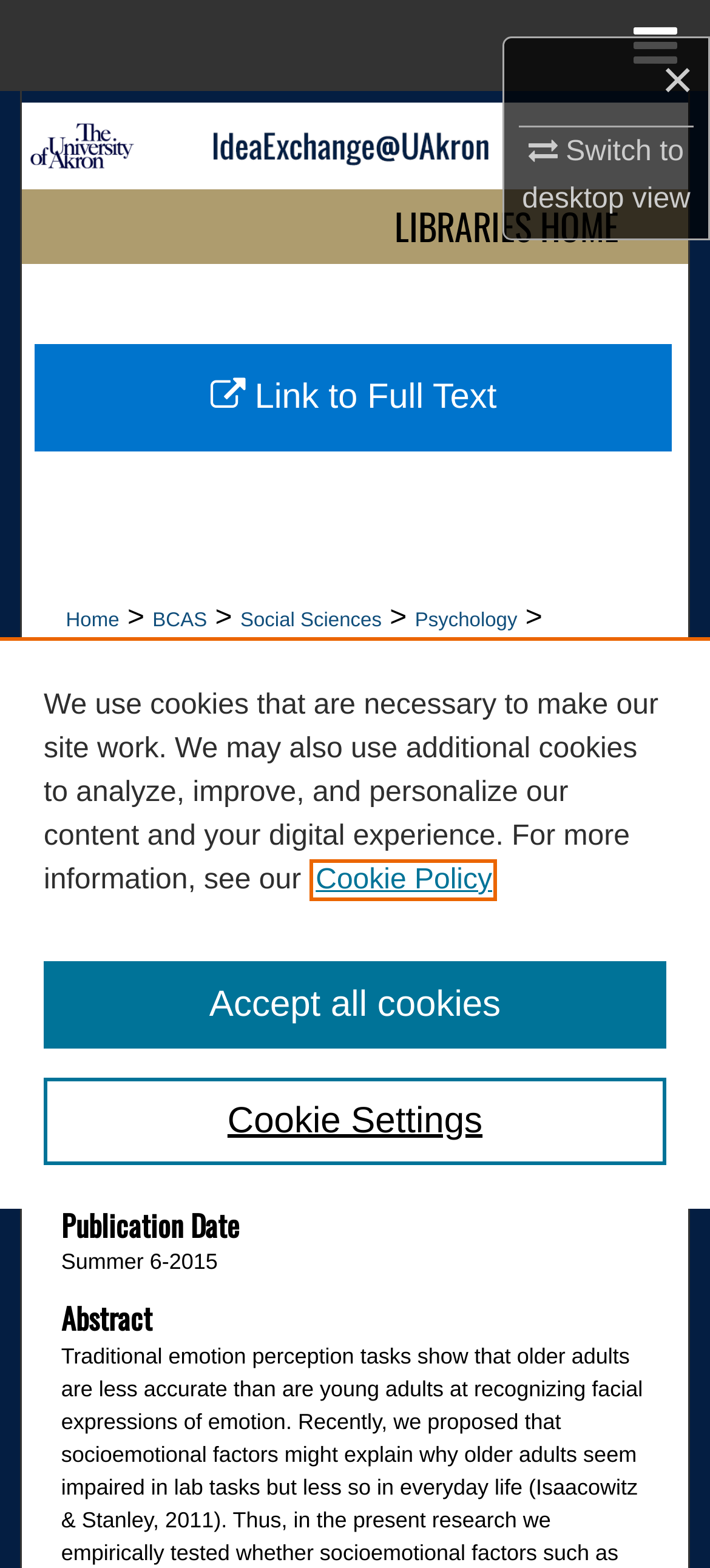What is the name of the university?
Refer to the screenshot and deliver a thorough answer to the question presented.

I found the answer by looking at the logo of the university, which is located at the top of the webpage. The logo is accompanied by the text 'The University of Akron'.